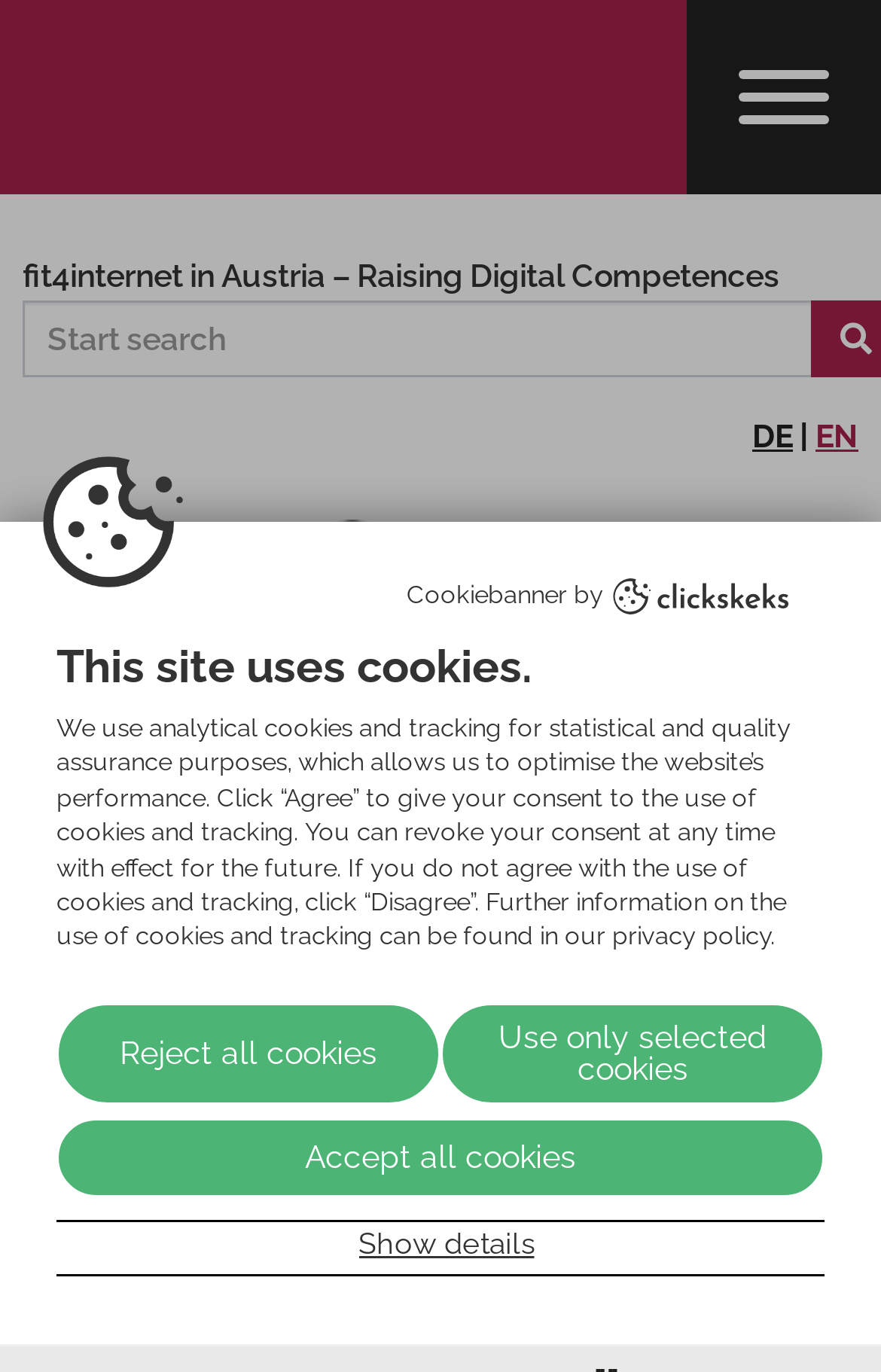Locate the bounding box of the UI element described in the following text: "Show details".

[0.406, 0.895, 0.606, 0.917]